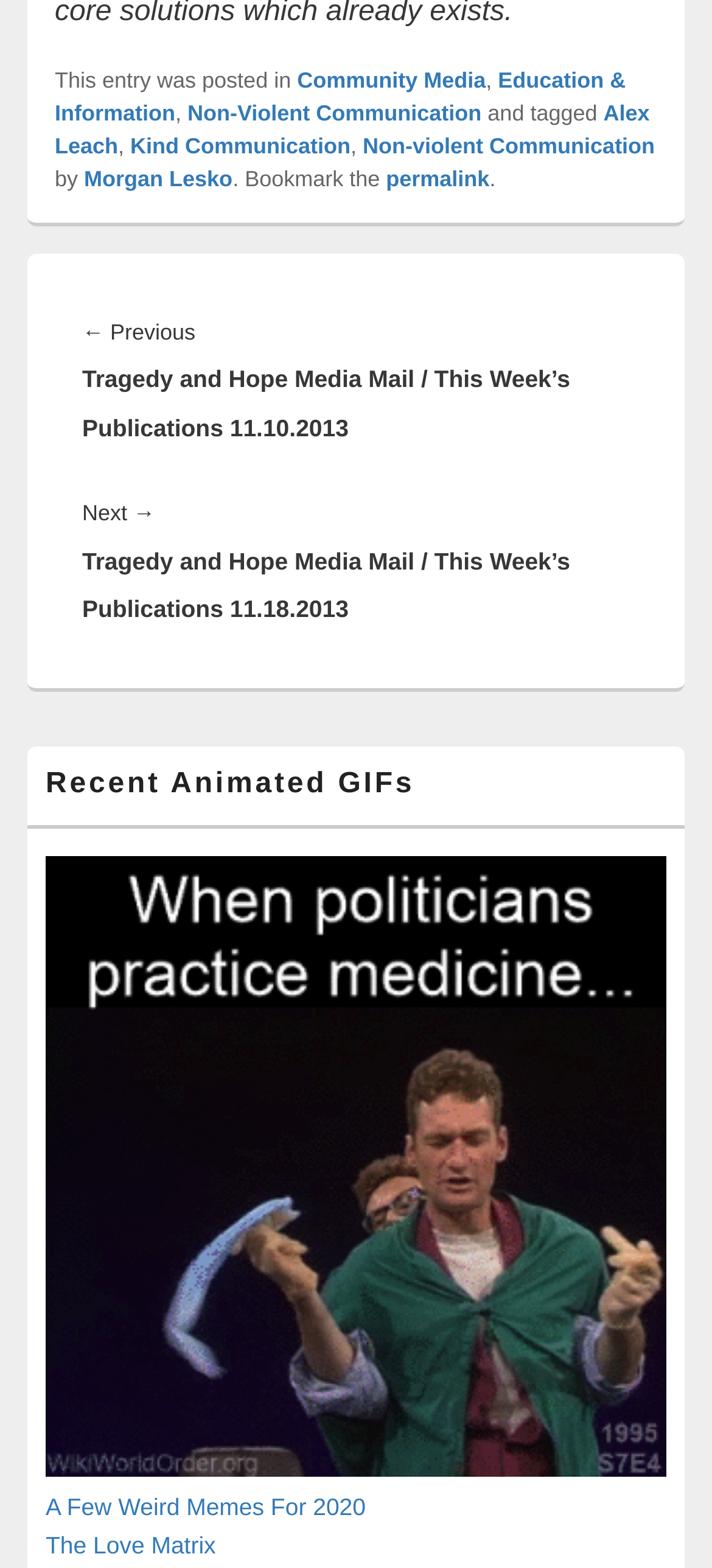What is the category of the post?
Answer the question in a detailed and comprehensive manner.

I determined the category of the post by looking at the footer section, where it says 'This entry was posted in' followed by a link 'Community Media', which suggests that the post belongs to this category.